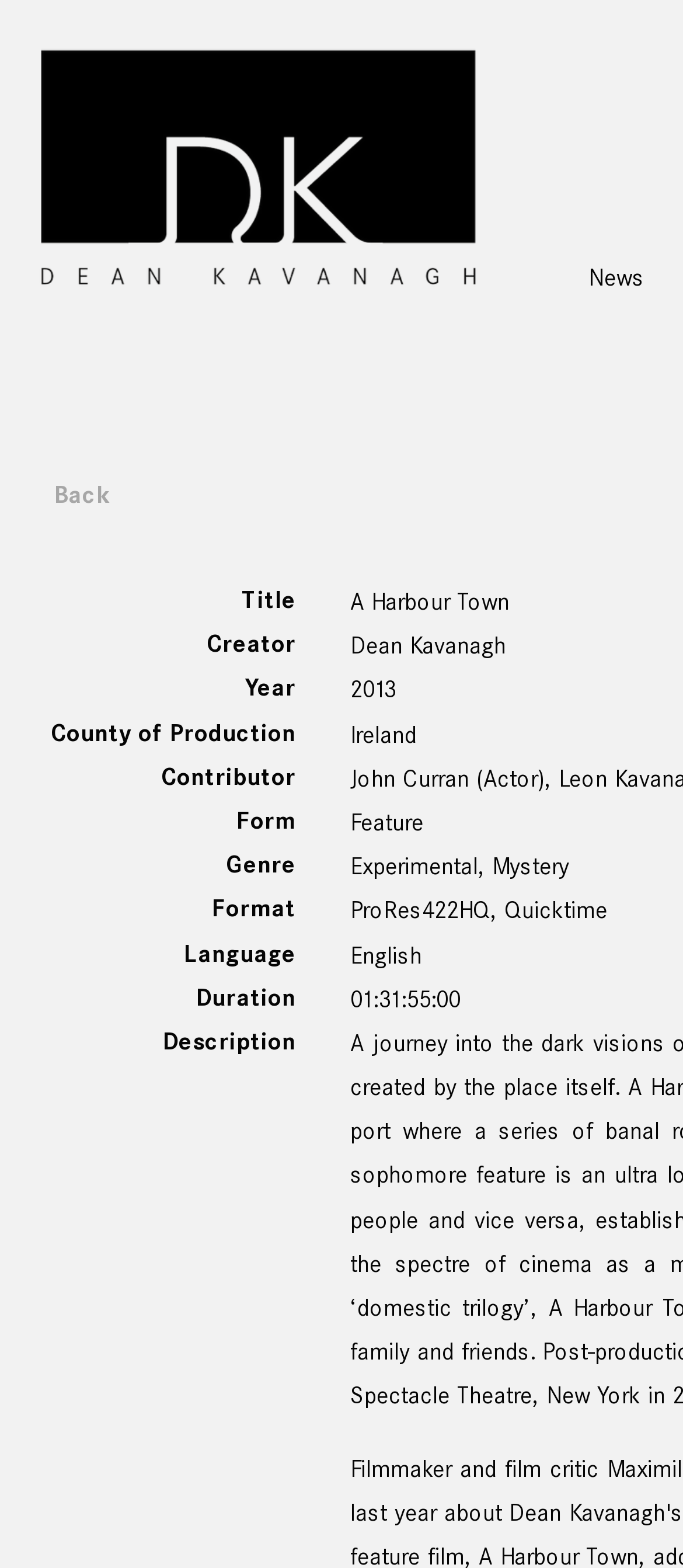What is the title of the film?
Please look at the screenshot and answer using one word or phrase.

A Harbour Town